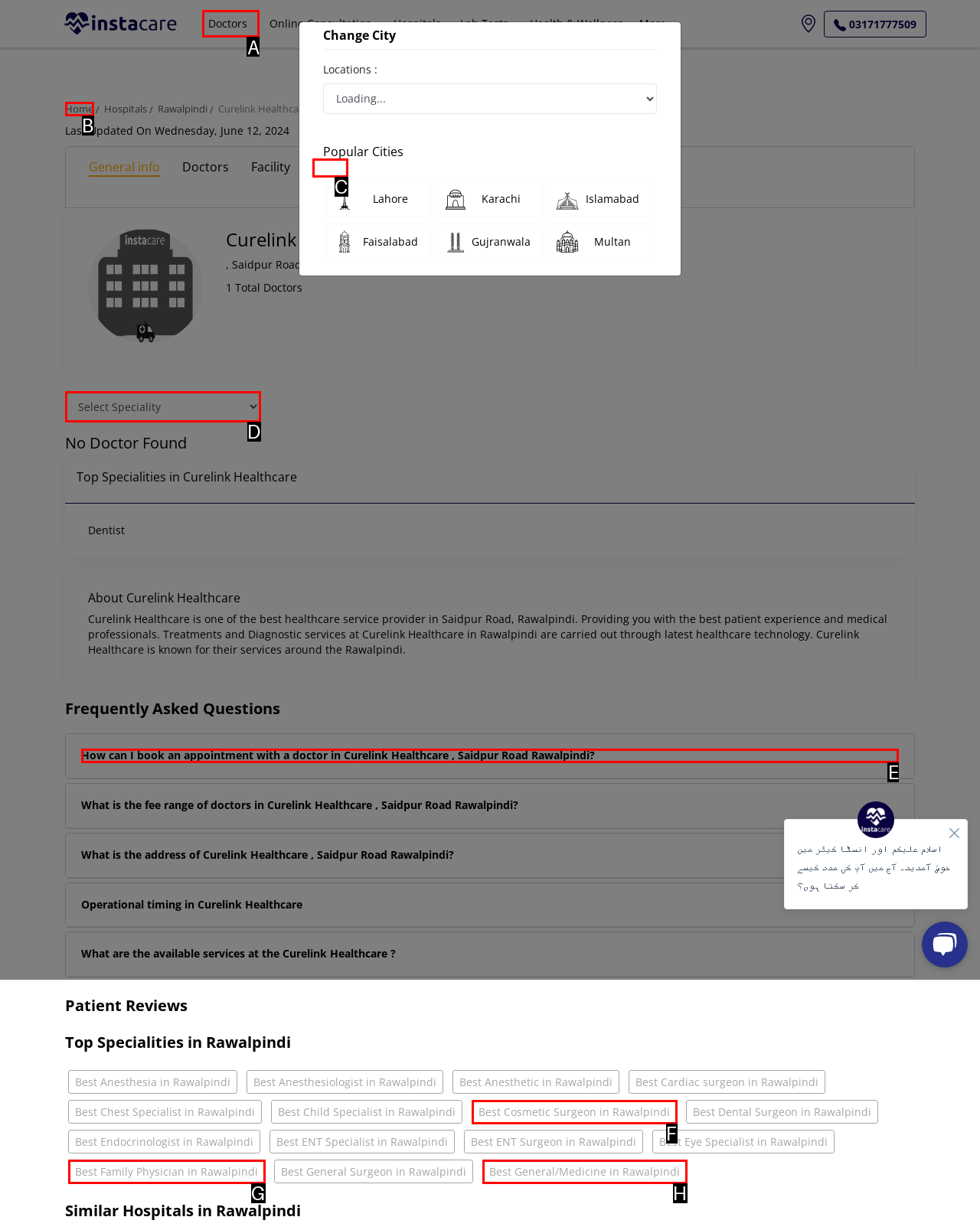For the given instruction: Book an appointment with a doctor, determine which boxed UI element should be clicked. Answer with the letter of the corresponding option directly.

E